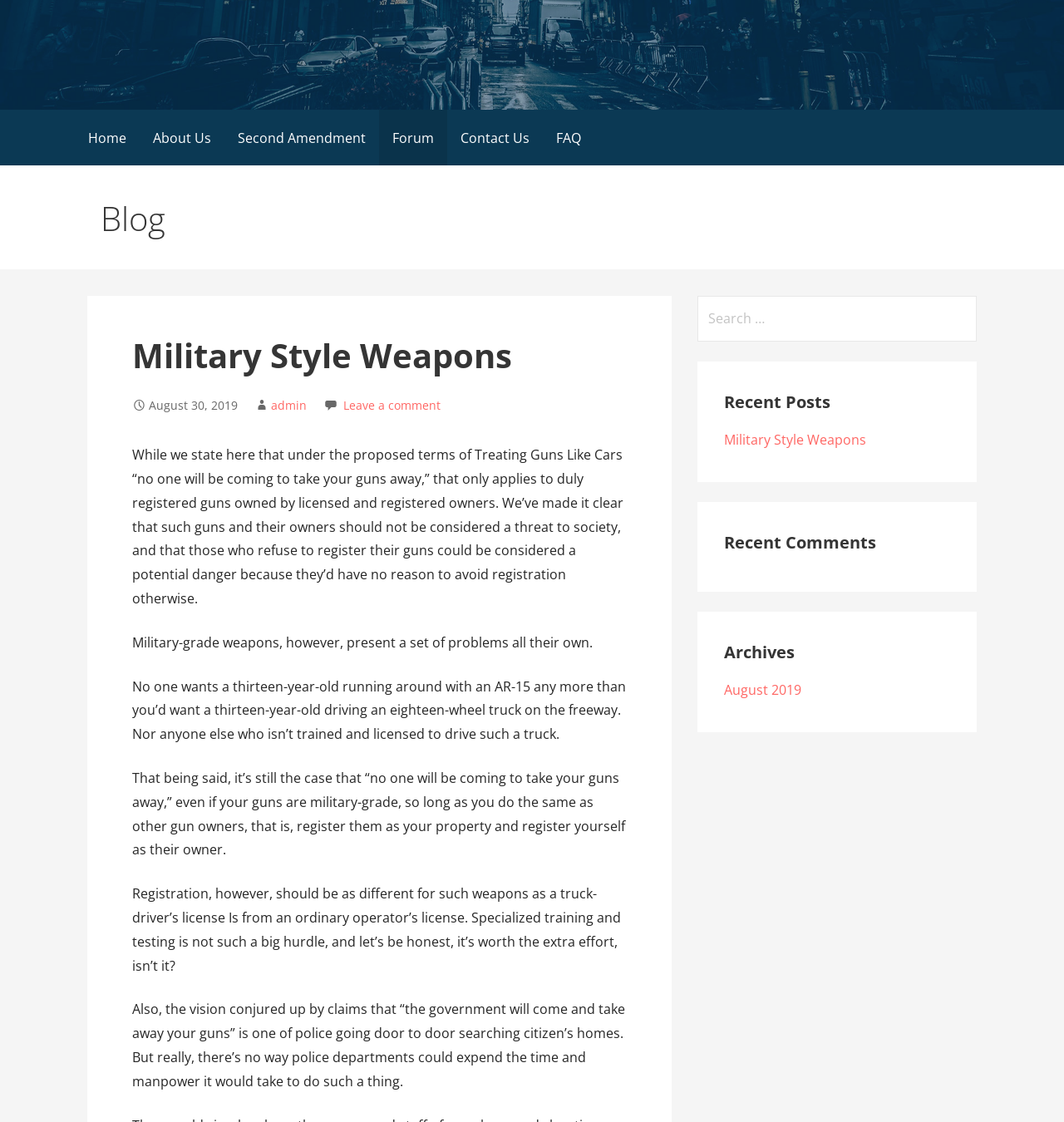Predict the bounding box coordinates of the UI element that matches this description: "Military Style Weapons". The coordinates should be in the format [left, top, right, bottom] with each value between 0 and 1.

[0.68, 0.384, 0.814, 0.4]